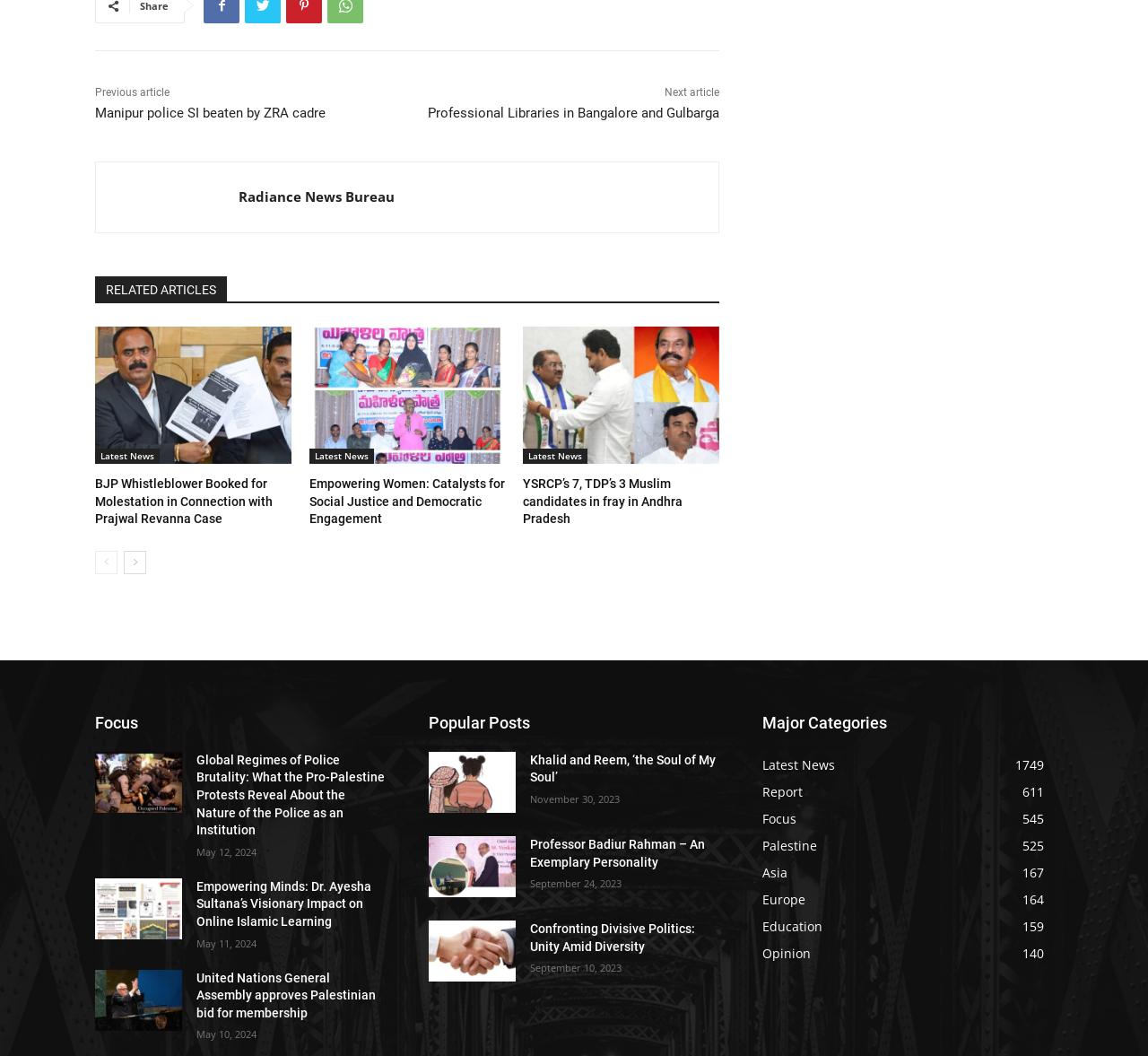What is the name of the news bureau?
From the screenshot, provide a brief answer in one word or phrase.

Radiance News Bureau